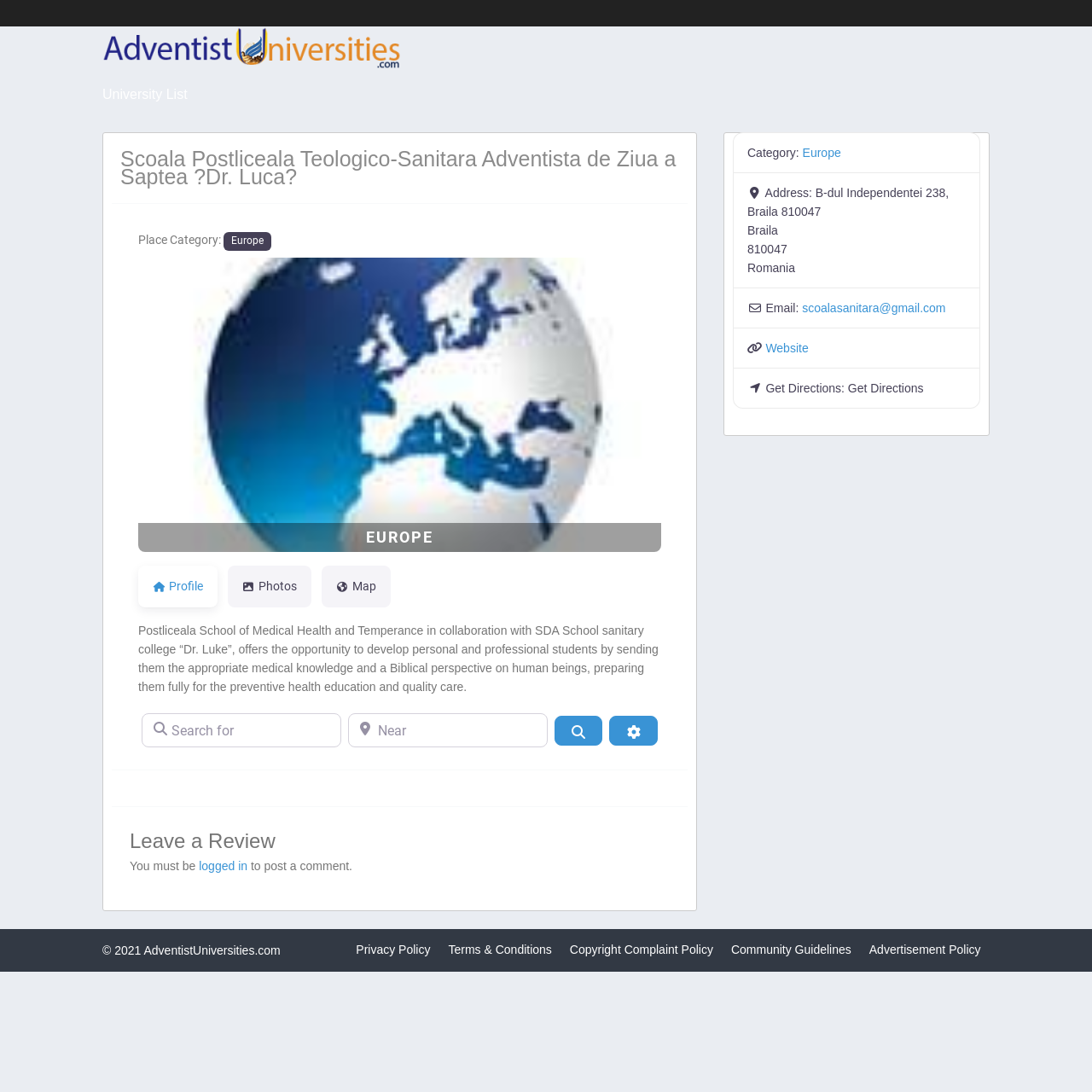Create an in-depth description of the webpage, covering main sections.

The webpage appears to be a university profile page, specifically for the Postliceala School of Medical Health and Temperance in collaboration with SDA School sanitary college "Dr. Luke". 

At the top of the page, there is a logo and a link to "Adventist Universities" on the left side, accompanied by an image of the same name. To the right of the logo, there is a link to "University List". 

Below the top section, there is a main content area that takes up most of the page. It starts with a header section that displays the university's name, "Scoala Postliceala Teologico-Sanitara Adventista de Ziua a Saptea?Dr. Luca?".

Under the header, there is a section that displays the university's category, "Europe", along with an image and a heading with the same name. This section also contains two buttons, "Previous" and "Next", and a tab list with three tabs: "Profile", "Photos", and "Map". The "Profile" tab is currently selected and displays a description of the university.

To the right of the main content area, there is a complementary section that displays additional information about the university, including its address, email, and website. 

At the bottom of the page, there is a footer section that contains links to "Leave a Review", "Privacy Policy", "Terms & Conditions", and other policies. There is also a copyright notice and a link to "AdventistUniversities.com".